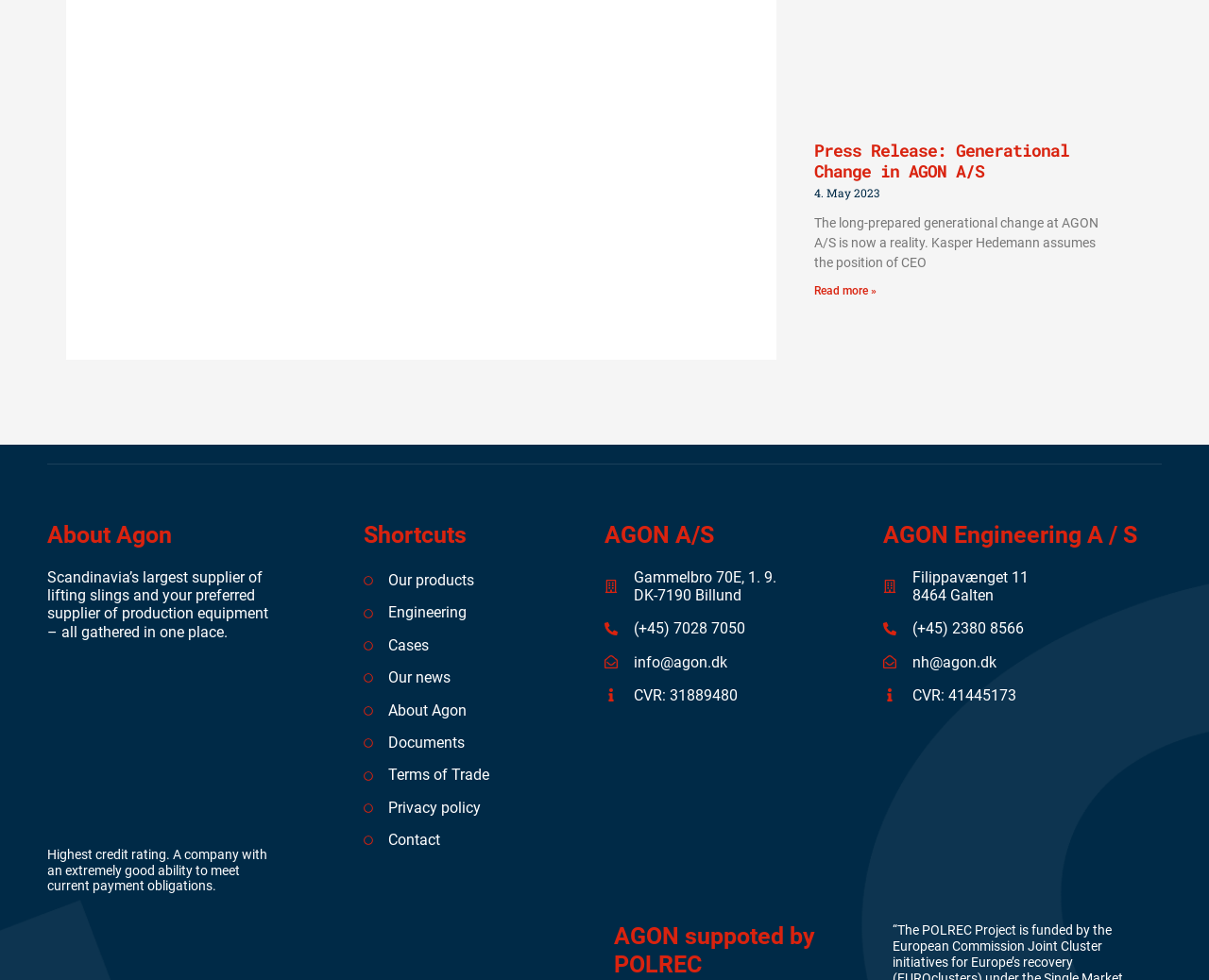Determine the bounding box coordinates for the area that needs to be clicked to fulfill this task: "Call AGON A/S". The coordinates must be given as four float numbers between 0 and 1, i.e., [left, top, right, bottom].

[0.5, 0.632, 0.73, 0.651]